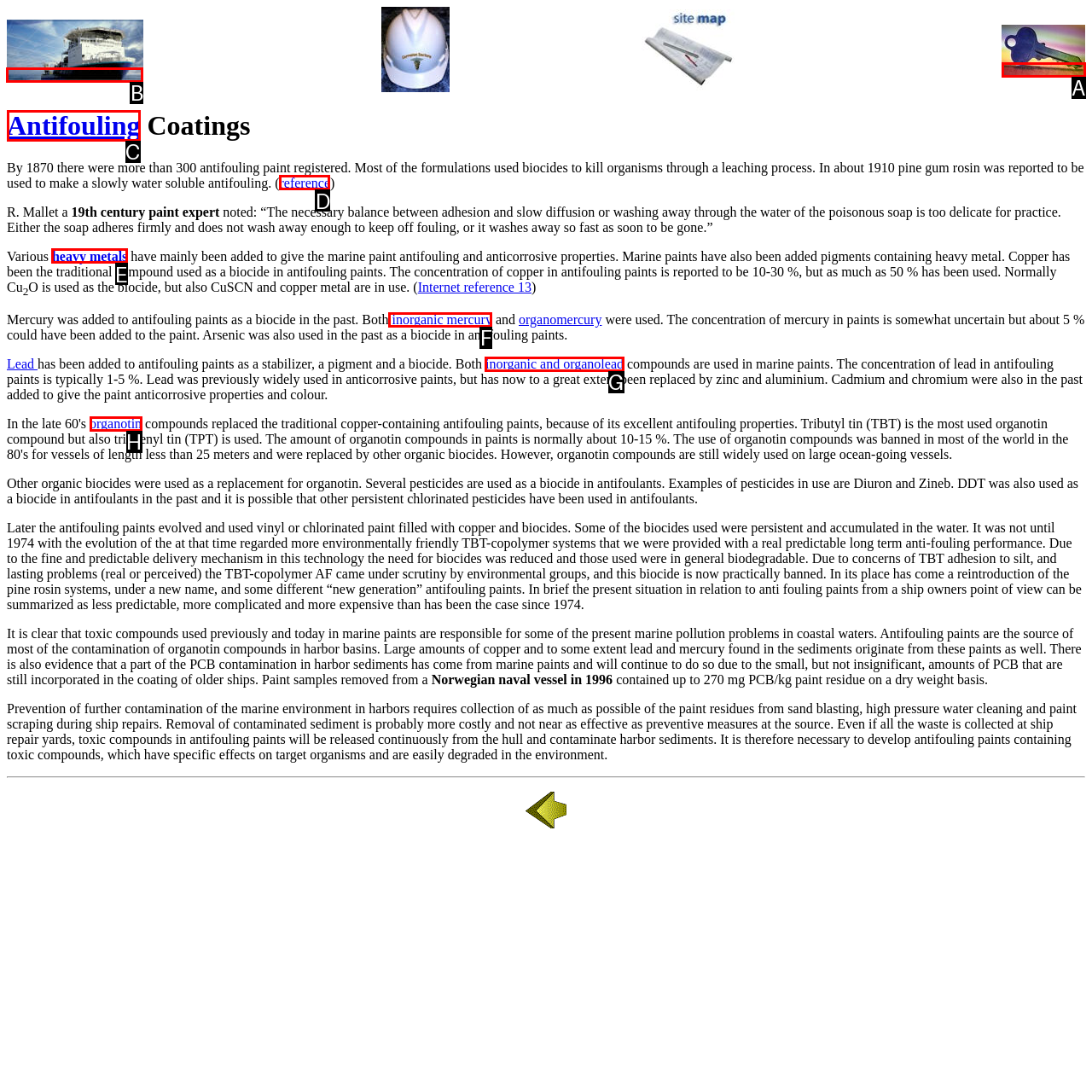For the given instruction: Click on Marine systems, determine which boxed UI element should be clicked. Answer with the letter of the corresponding option directly.

B